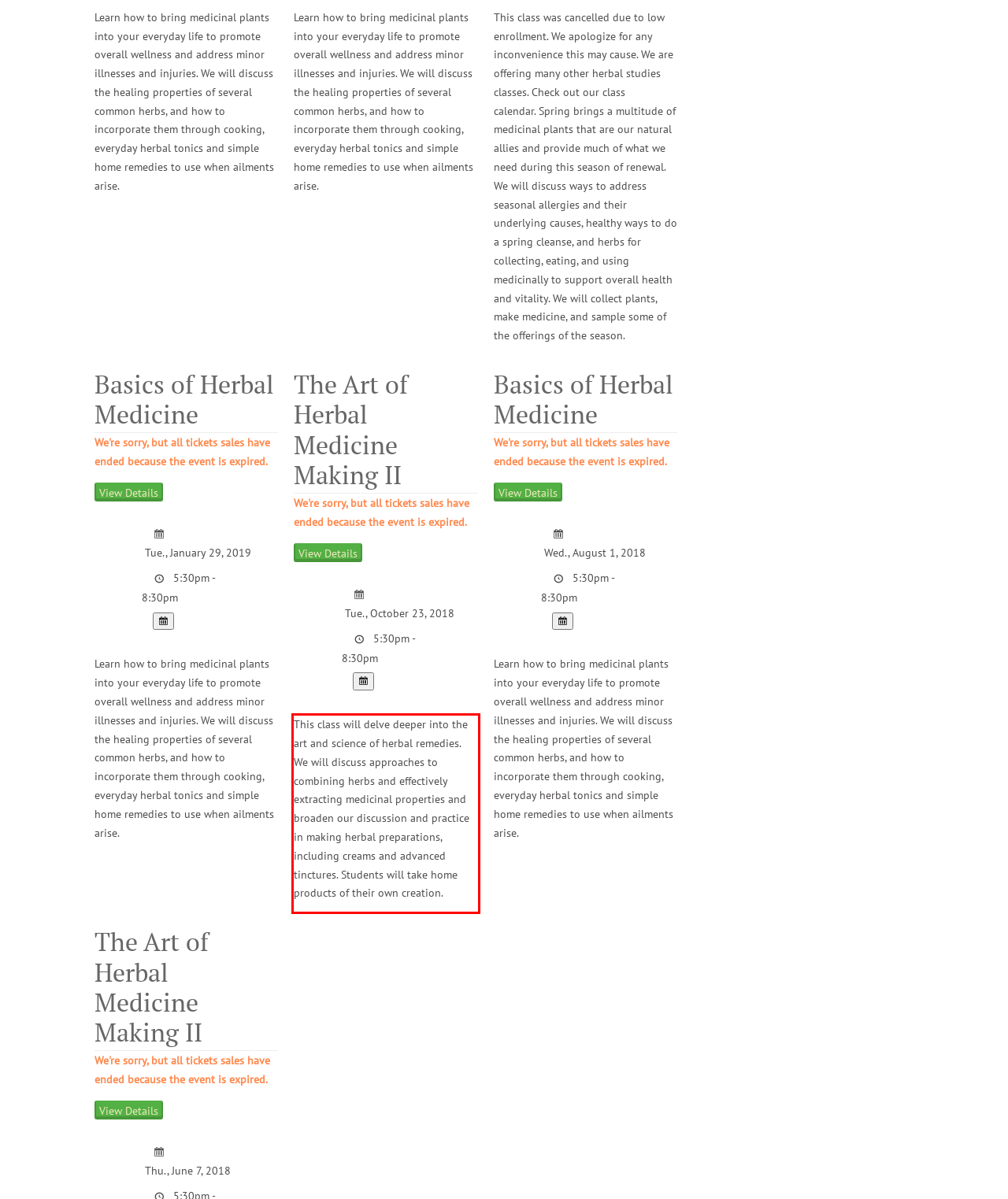Please identify the text within the red rectangular bounding box in the provided webpage screenshot.

This class will delve deeper into the art and science of herbal remedies. We will discuss approaches to combining herbs and effectively extracting medicinal properties and broaden our discussion and practice in making herbal preparations, including creams and advanced tinctures. Students will take home products of their own creation.